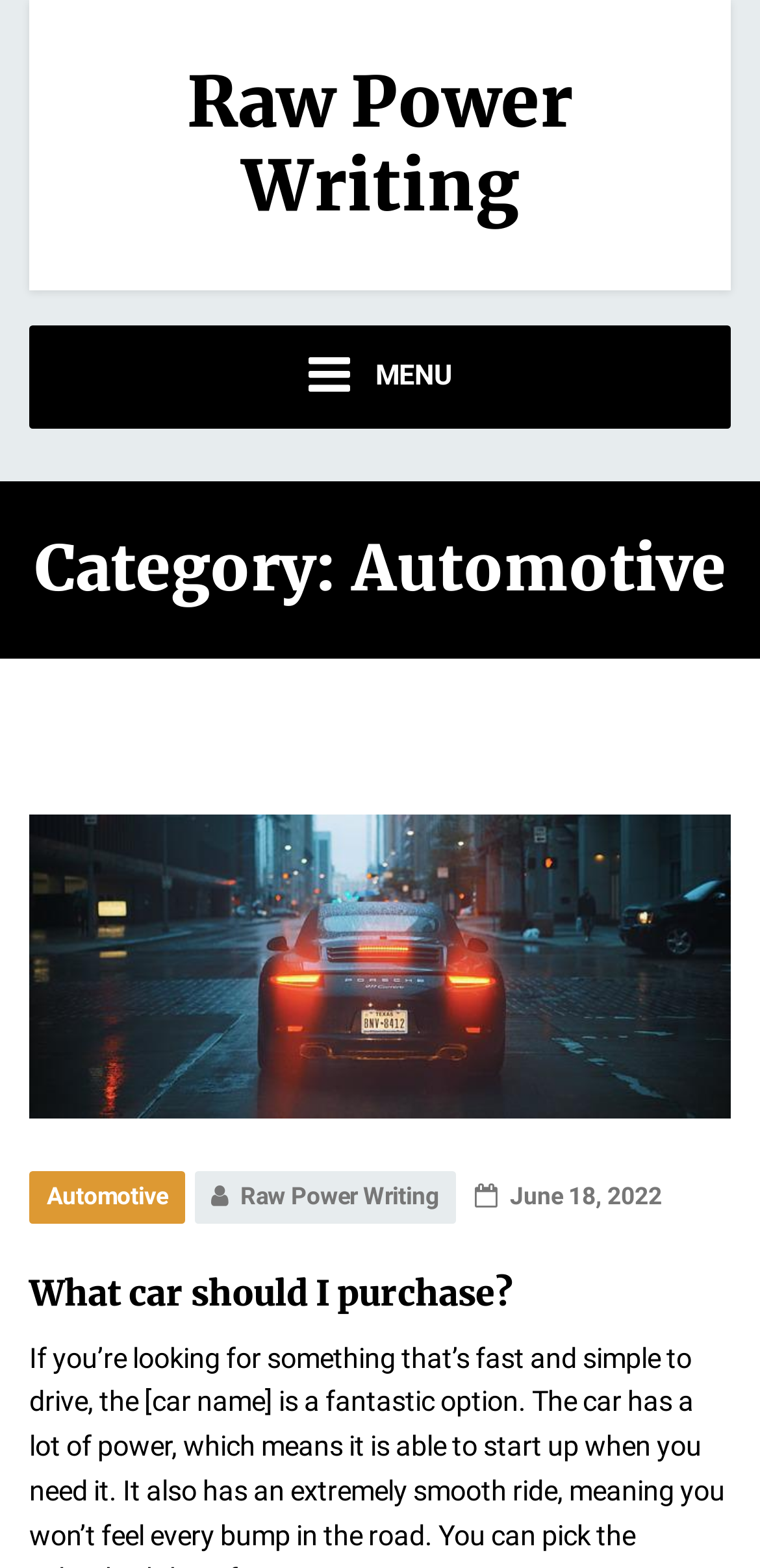Elaborate on the information and visuals displayed on the webpage.

This webpage is categorized under Automotive and is related to Raw Power Writing. At the top, there is a link to "Raw Power Writing" and a button with a menu icon. Below them, there is a heading that reads "Category: Automotive". 

Under the heading, there are several links and text elements. One link is to "Automotive", and another is to "June 18, 2022", which has a time element associated with it. There is also a heading that asks "What car should I purchase?" with a link to the same question. 

The main content of the webpage is a passage of text that discusses what kind of car to purchase. The passage starts by asking the question "What car should I purchase?" and then provides some criteria for making a decision. It suggests that if you're looking for a car that's fast and simple to drive, a particular car model (not specified) is a fantastic option. The passage goes on to describe the car's features, including its power and smooth ride. 

Throughout the passage, there are several short sentences and phrases that provide more details about the car. The text is arranged in a single column, with no images or other multimedia elements.